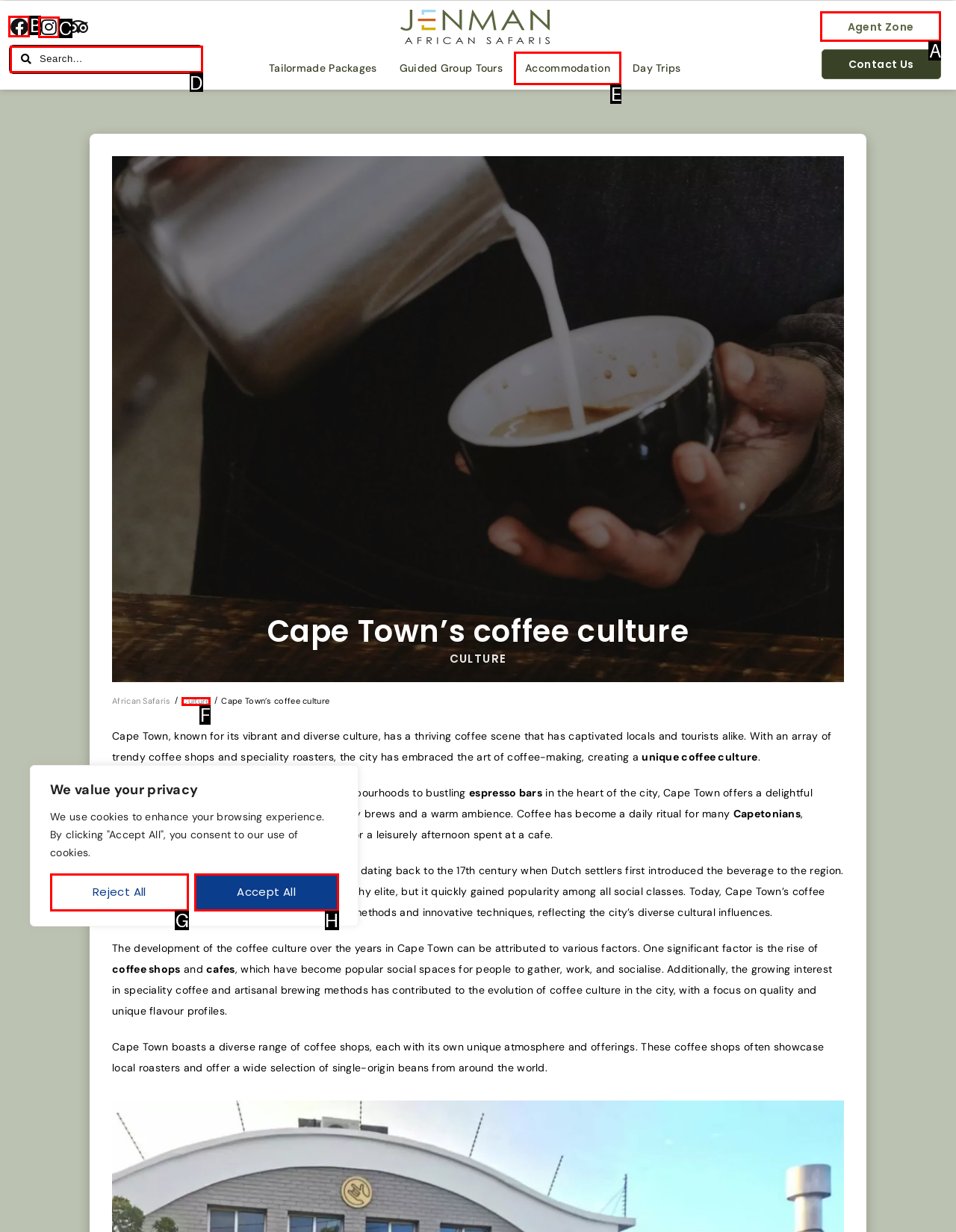Tell me the correct option to click for this task: Visit Facebook page
Write down the option's letter from the given choices.

B